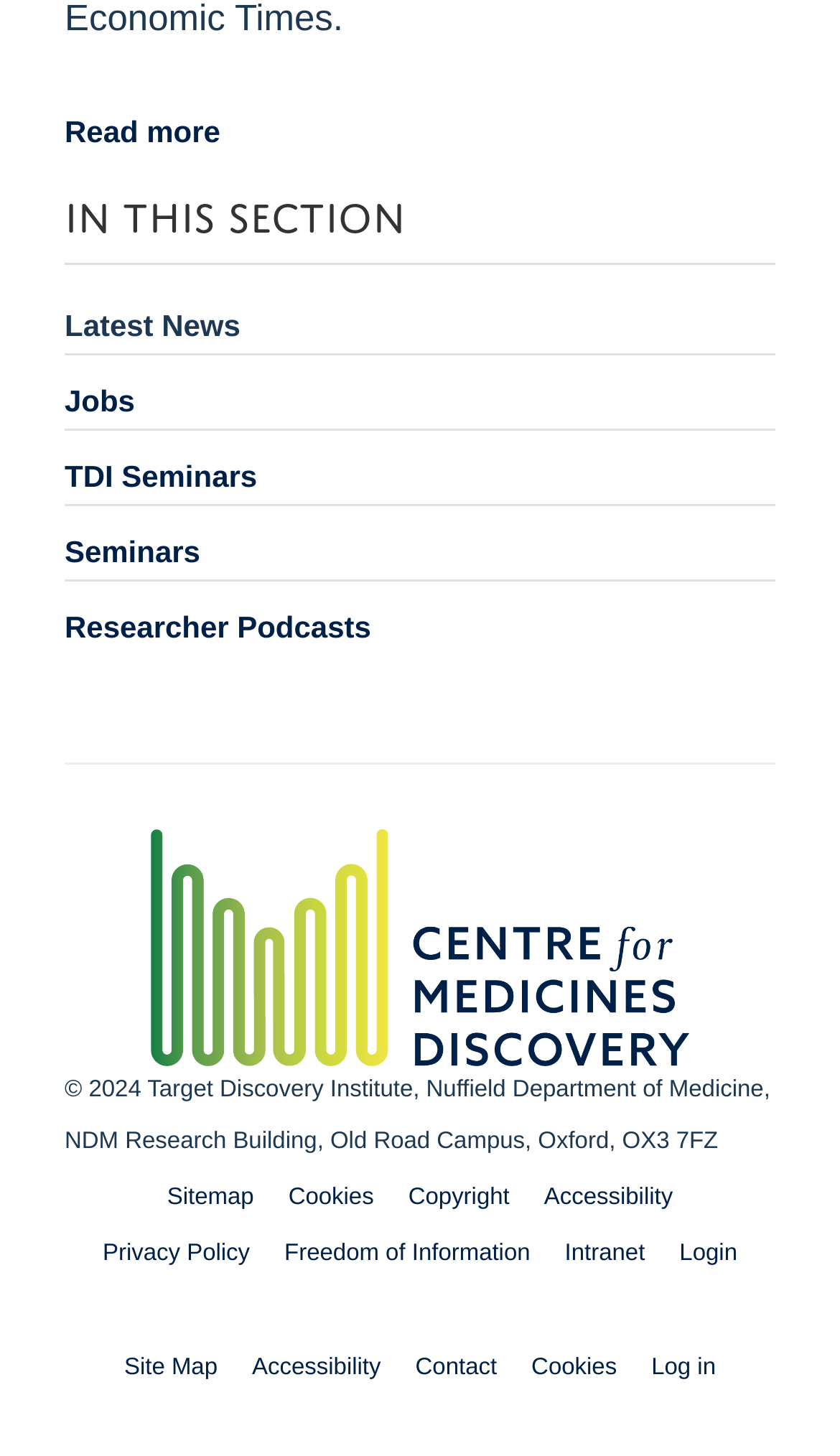Could you specify the bounding box coordinates for the clickable section to complete the following instruction: "Check the Sitemap"?

[0.199, 0.813, 0.302, 0.831]